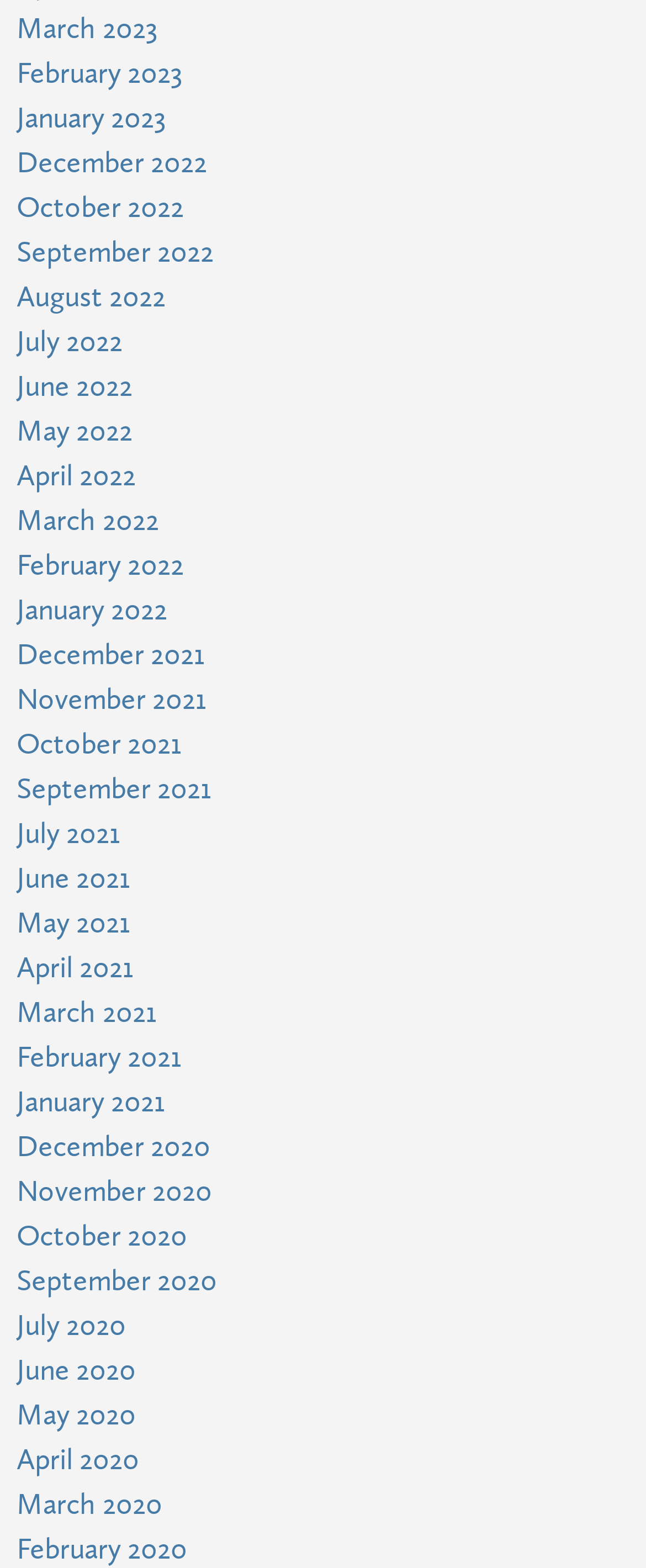Locate the bounding box coordinates of the segment that needs to be clicked to meet this instruction: "View January 2022".

[0.026, 0.378, 0.259, 0.4]